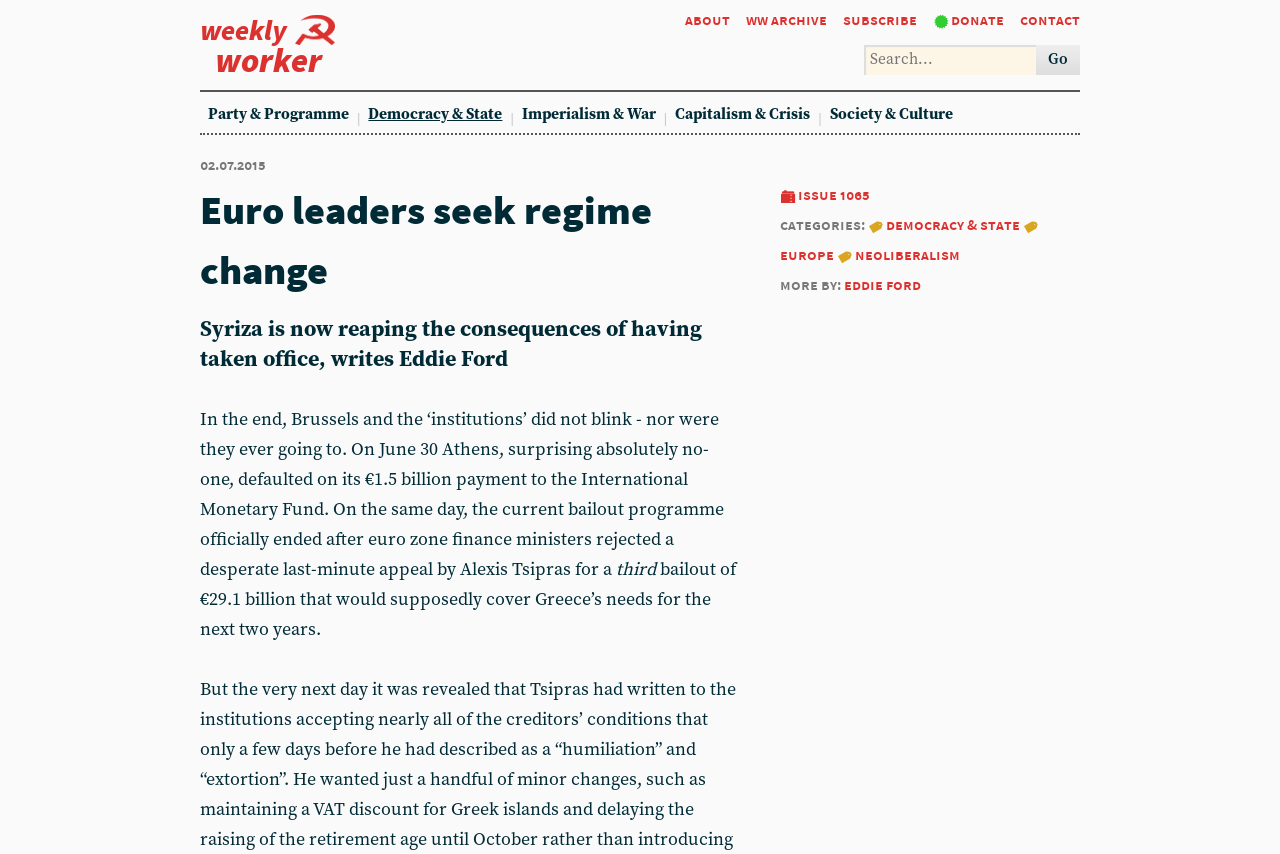Please find the bounding box for the UI element described by: "Imperialism & War".

[0.408, 0.117, 0.521, 0.152]